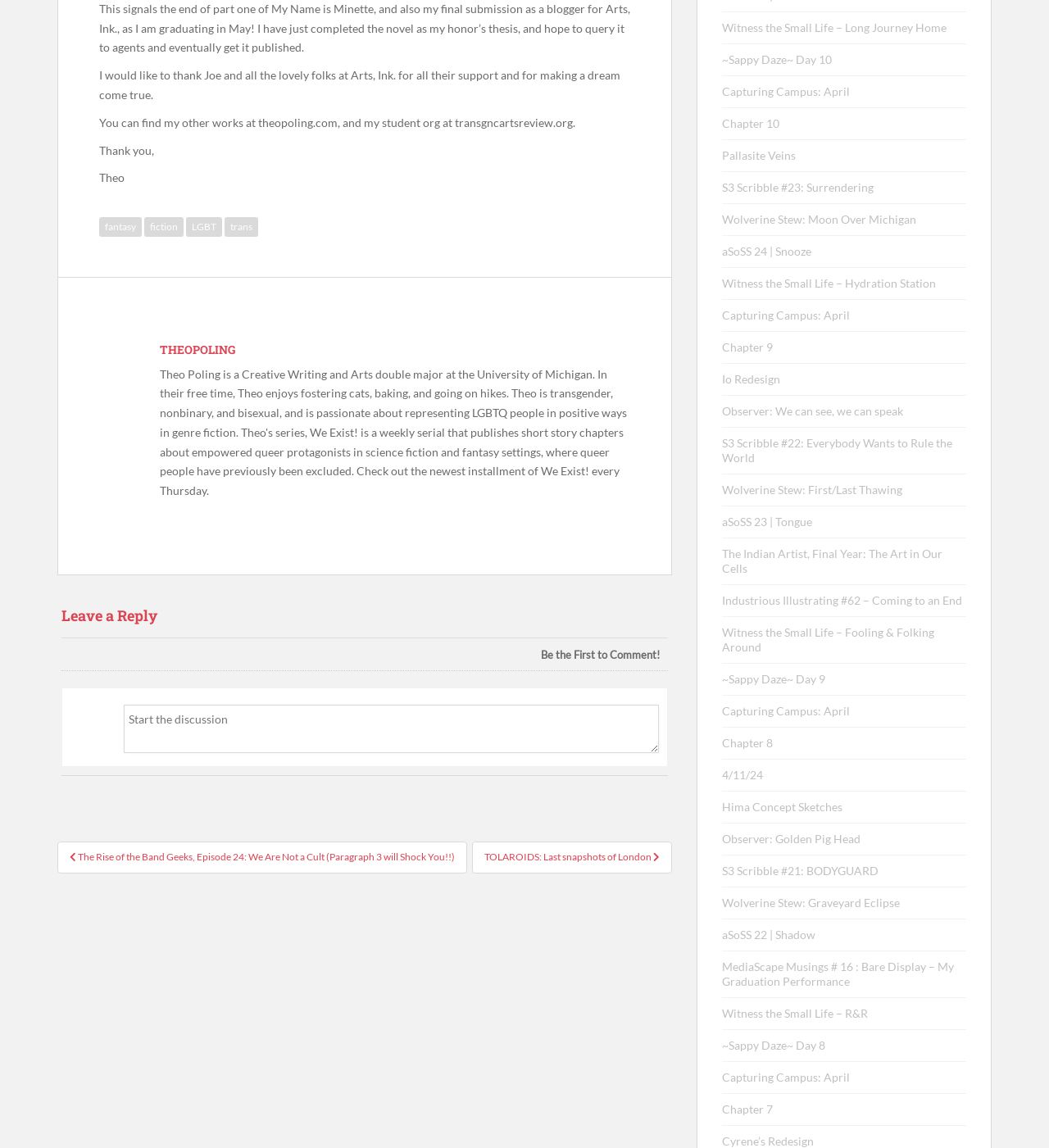What is the title of the blog?
Please provide a full and detailed response to the question.

The title of the blog is prominently displayed at the top of the page, and it is also a link that likely leads to the blog's homepage.